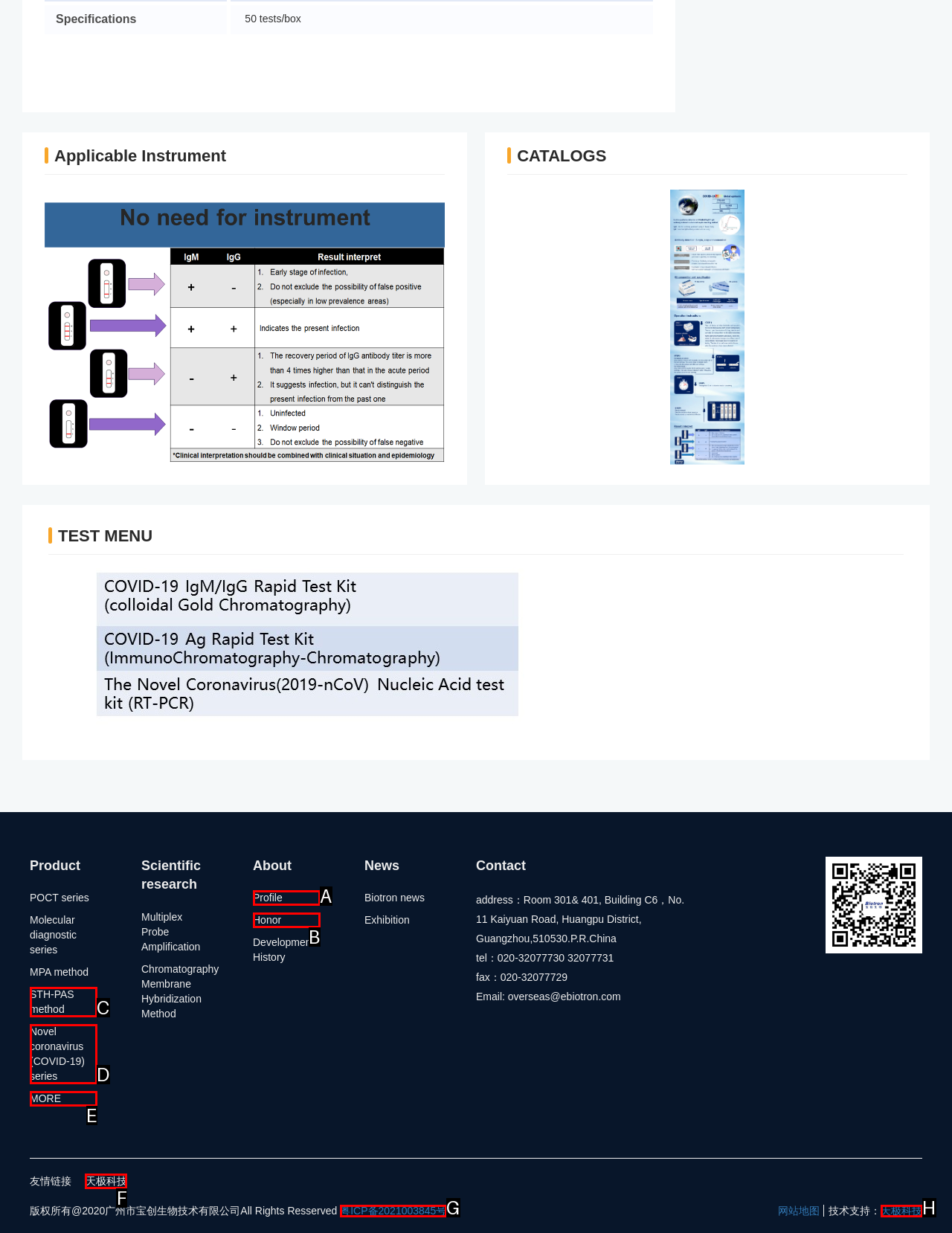Examine the description: alt="Twitter" and indicate the best matching option by providing its letter directly from the choices.

None